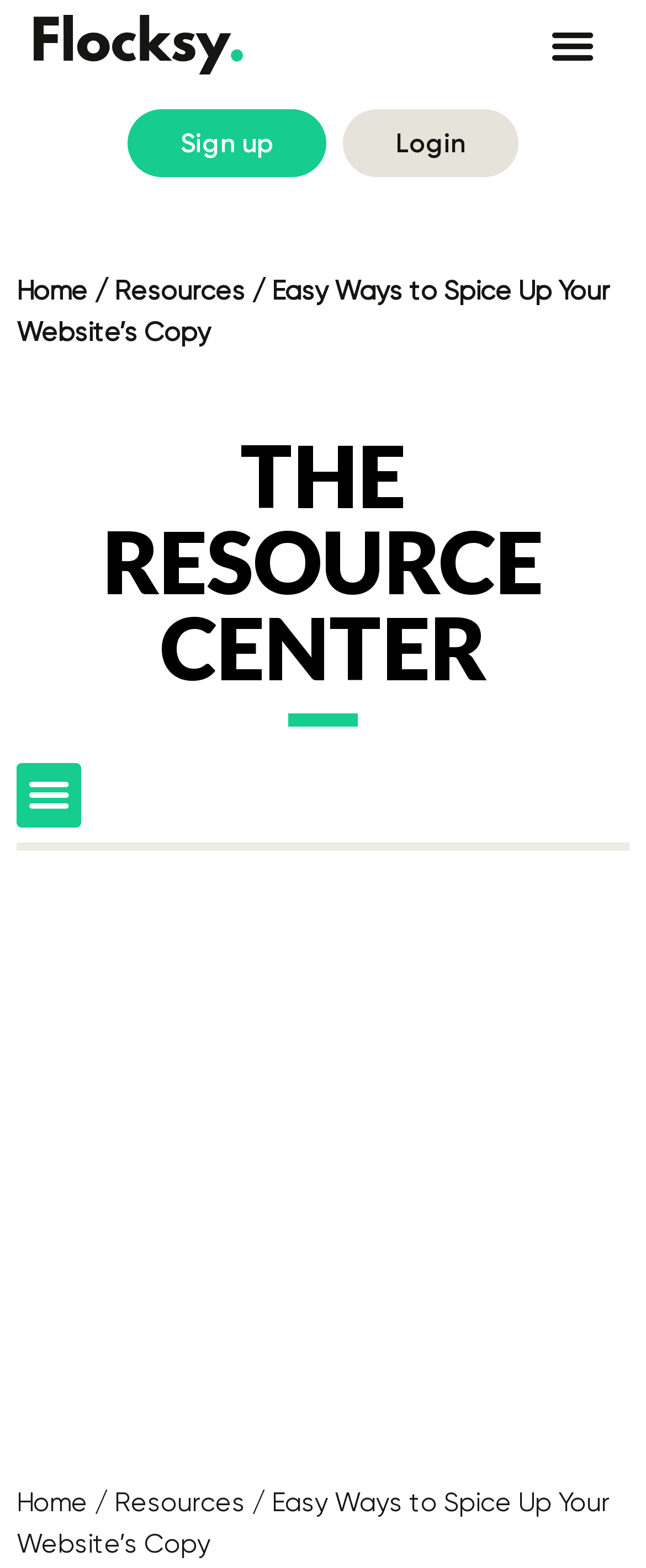What is the name of the website?
Provide a detailed answer to the question using information from the image.

I determined the name of the website by looking at the root element 'Easy Ways to Spice Up Your Website’s Copy - Flocksy', which suggests that Flocksy is the name of the website.